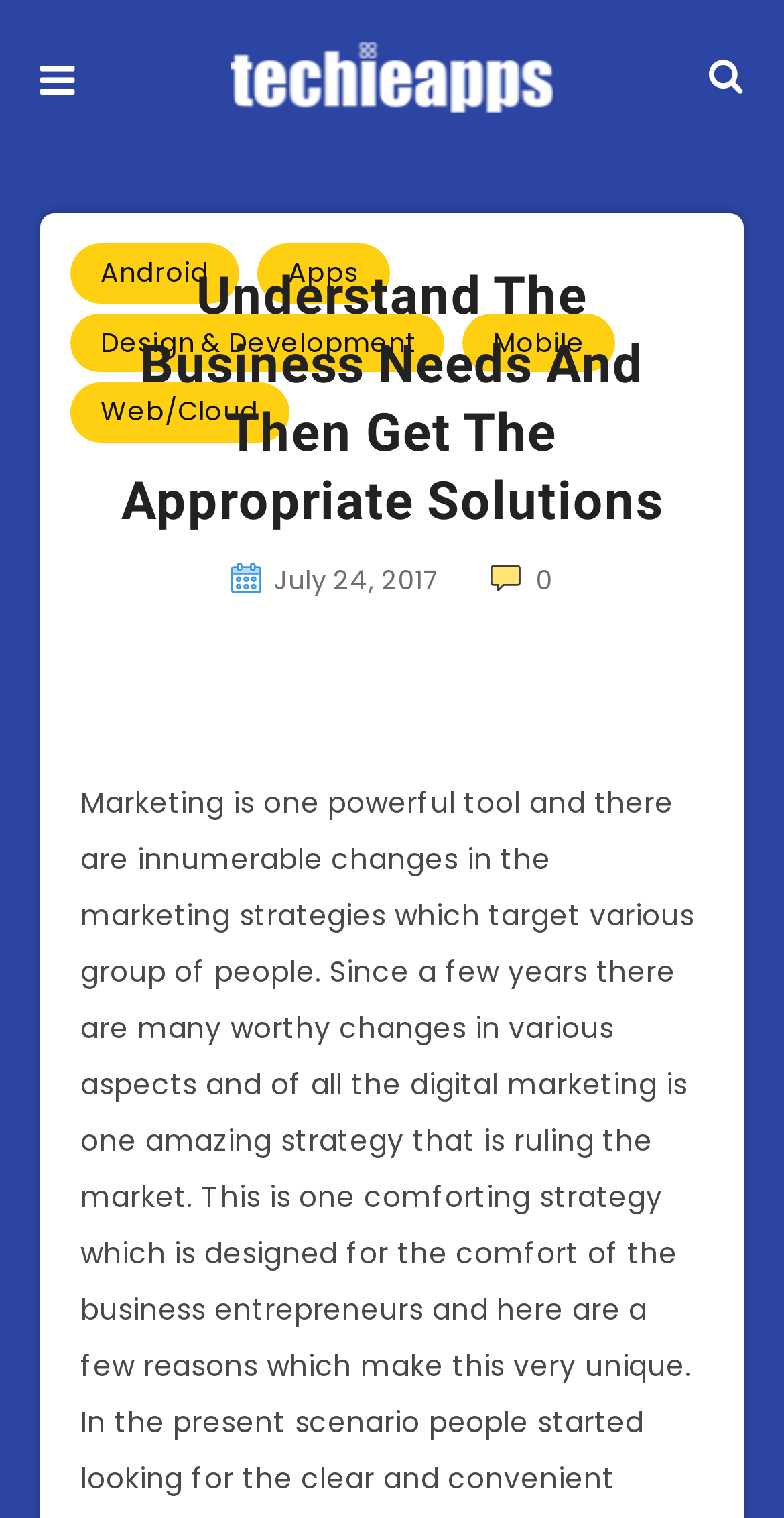How many images are on the webpage?
Using the image as a reference, deliver a detailed and thorough answer to the question.

I counted the images on the webpage, which are the Techieapps logo, the icon next to the 'Back to top' link, and two small images in the article section. There are 4 images in total.